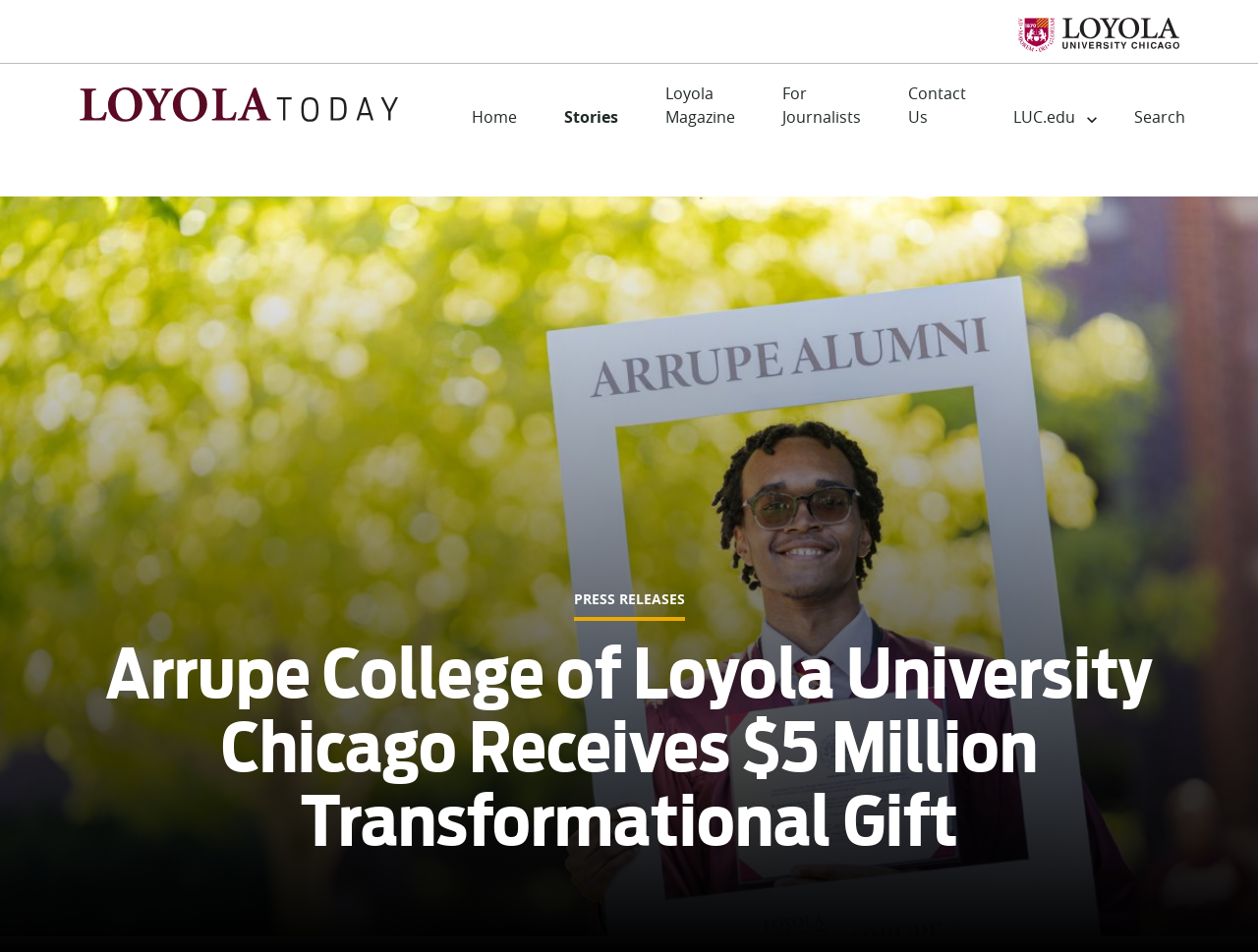Create a full and detailed caption for the entire webpage.

The webpage is about Arrupe College of Loyola University Chicago receiving a $5 million gift from alumni Tom Hund ‘76 and Judy Hund ‘77. 

At the top right corner, there is a logo of Loyola Today, accompanied by an image. On the top left, there is another logo of Loyola Today, also accompanied by an image. Below these logos, there are six links: Home, Stories, Loyola Magazine, For Journalists, Contact Us, and LUC.edu, which are aligned horizontally. 

To the right of the LUC.edu link, there is a button with an arrow image. On the far right, there is a Search link. 

Below the top navigation bar, there is a prominent heading that repeats the title of the webpage. Below the heading, there is a large image that takes up most of the page, likely a photo related to Arrupe College or the gift. 

On the right side of the image, there is a link to Press Releases, with a label "PRESS RELEASES" above it.